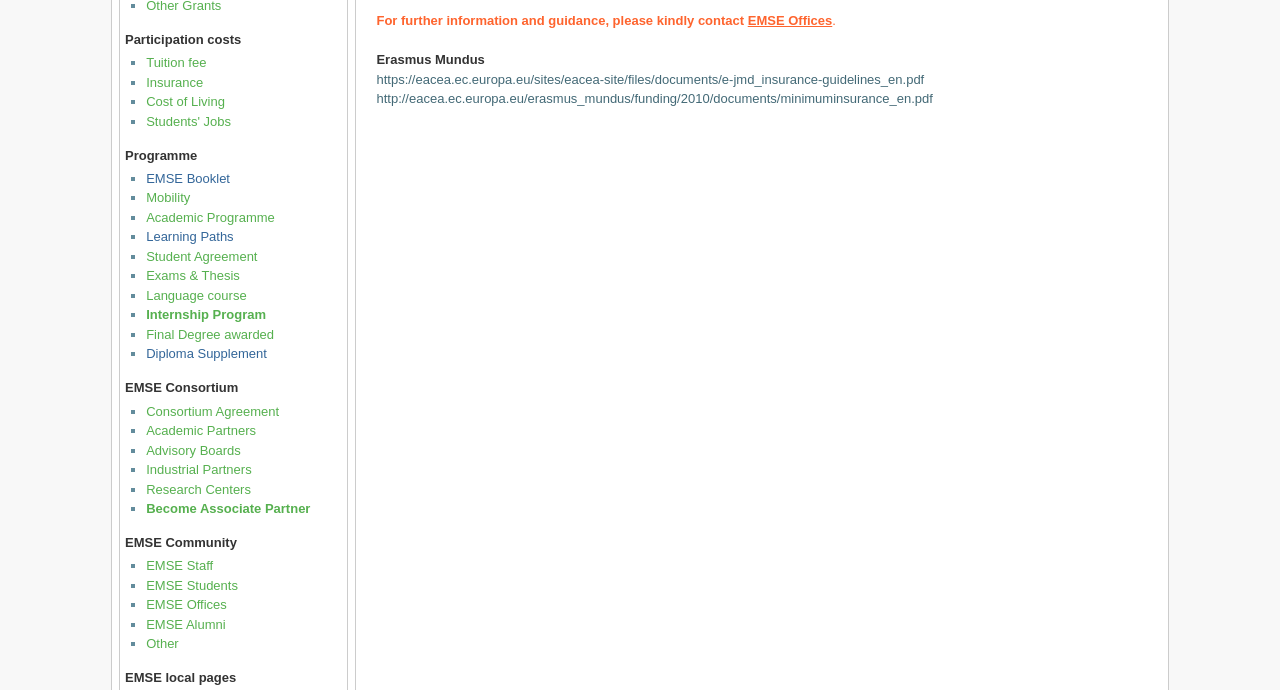Extract the bounding box coordinates of the UI element described by: "Students' Jobs". The coordinates should include four float numbers ranging from 0 to 1, e.g., [left, top, right, bottom].

[0.114, 0.165, 0.181, 0.187]